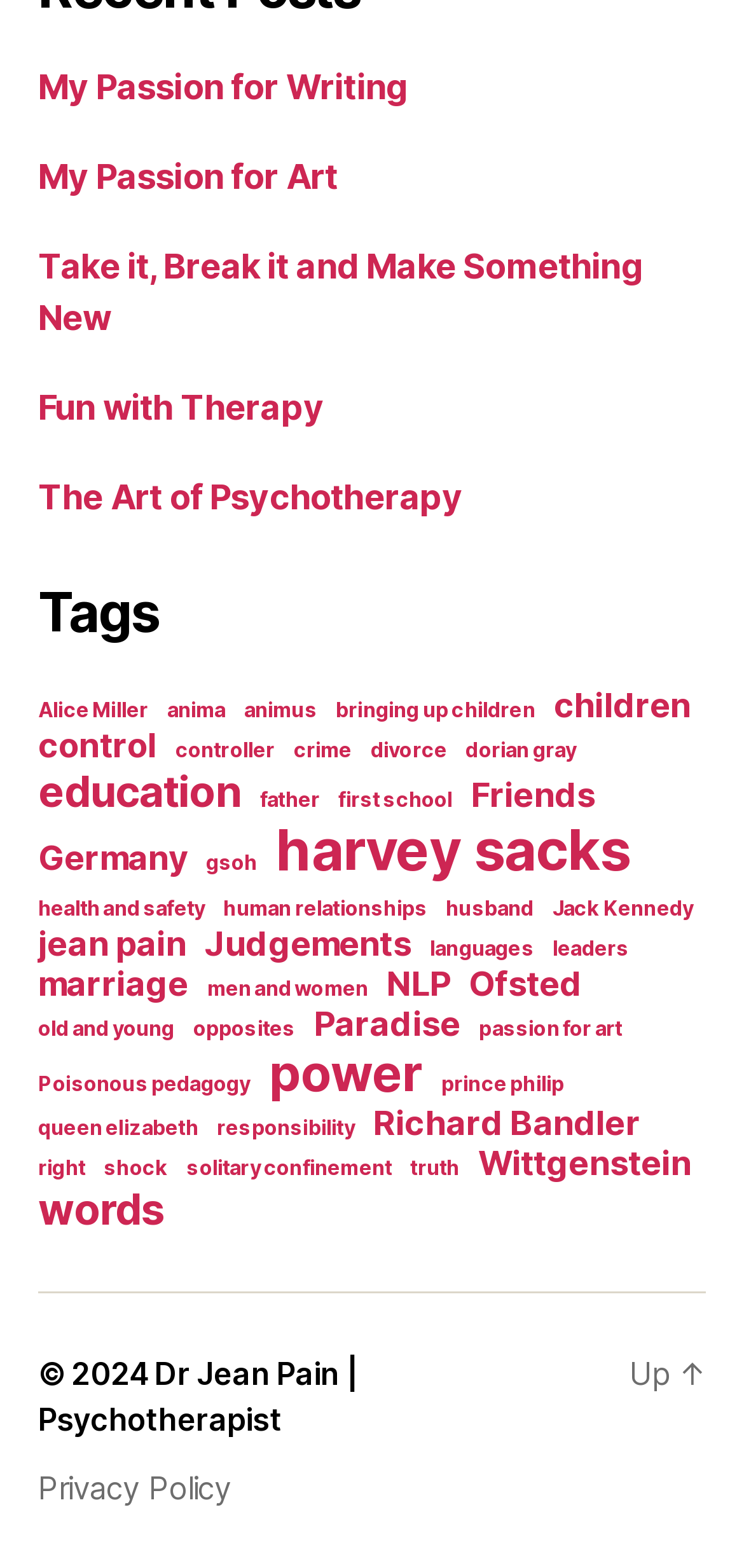Determine the bounding box coordinates for the area that needs to be clicked to fulfill this task: "View 'Tags'". The coordinates must be given as four float numbers between 0 and 1, i.e., [left, top, right, bottom].

[0.051, 0.37, 0.949, 0.412]